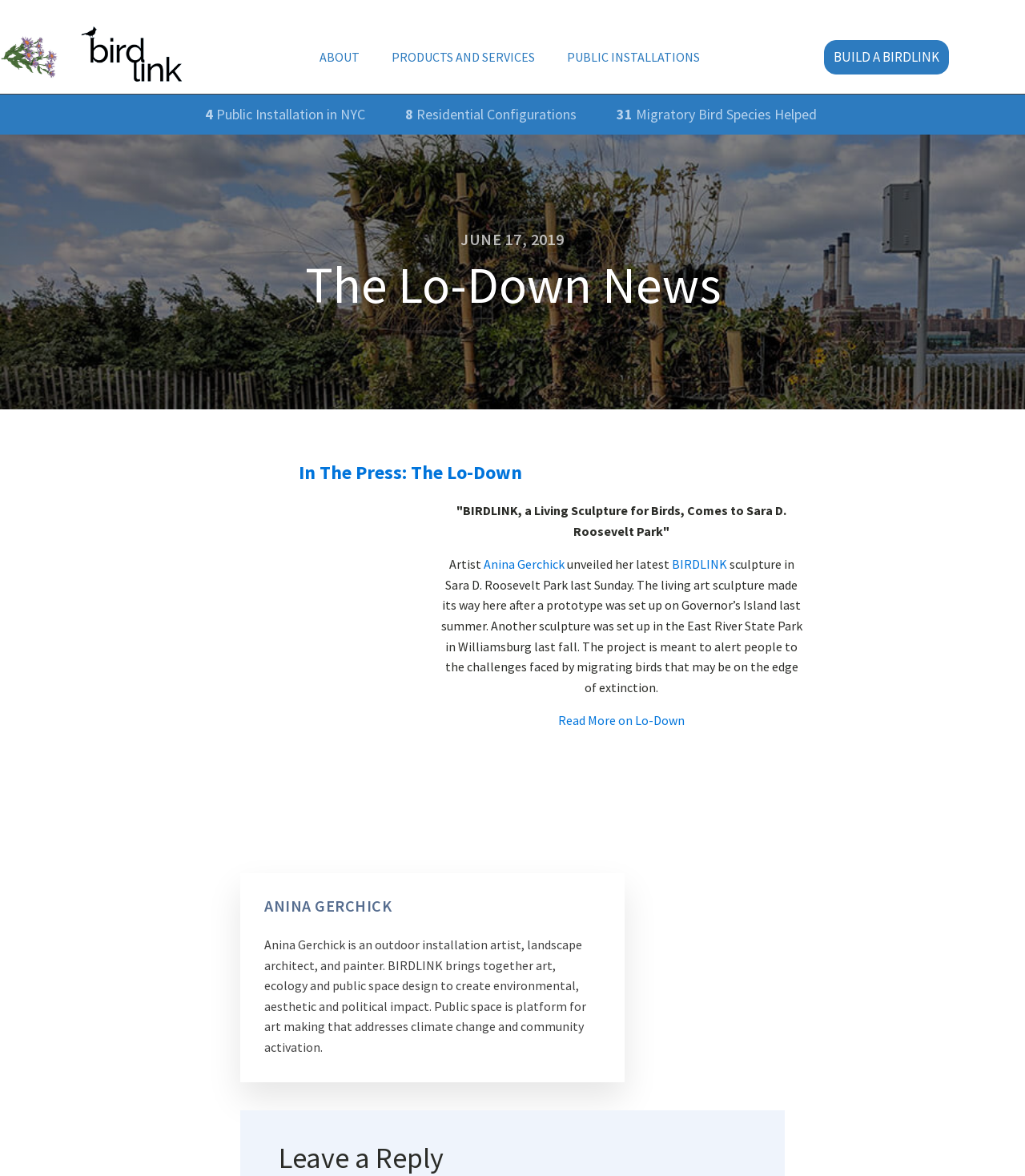Determine the bounding box coordinates of the section I need to click to execute the following instruction: "visit the page about Adventures in 3D printing". Provide the coordinates as four float numbers between 0 and 1, i.e., [left, top, right, bottom].

None